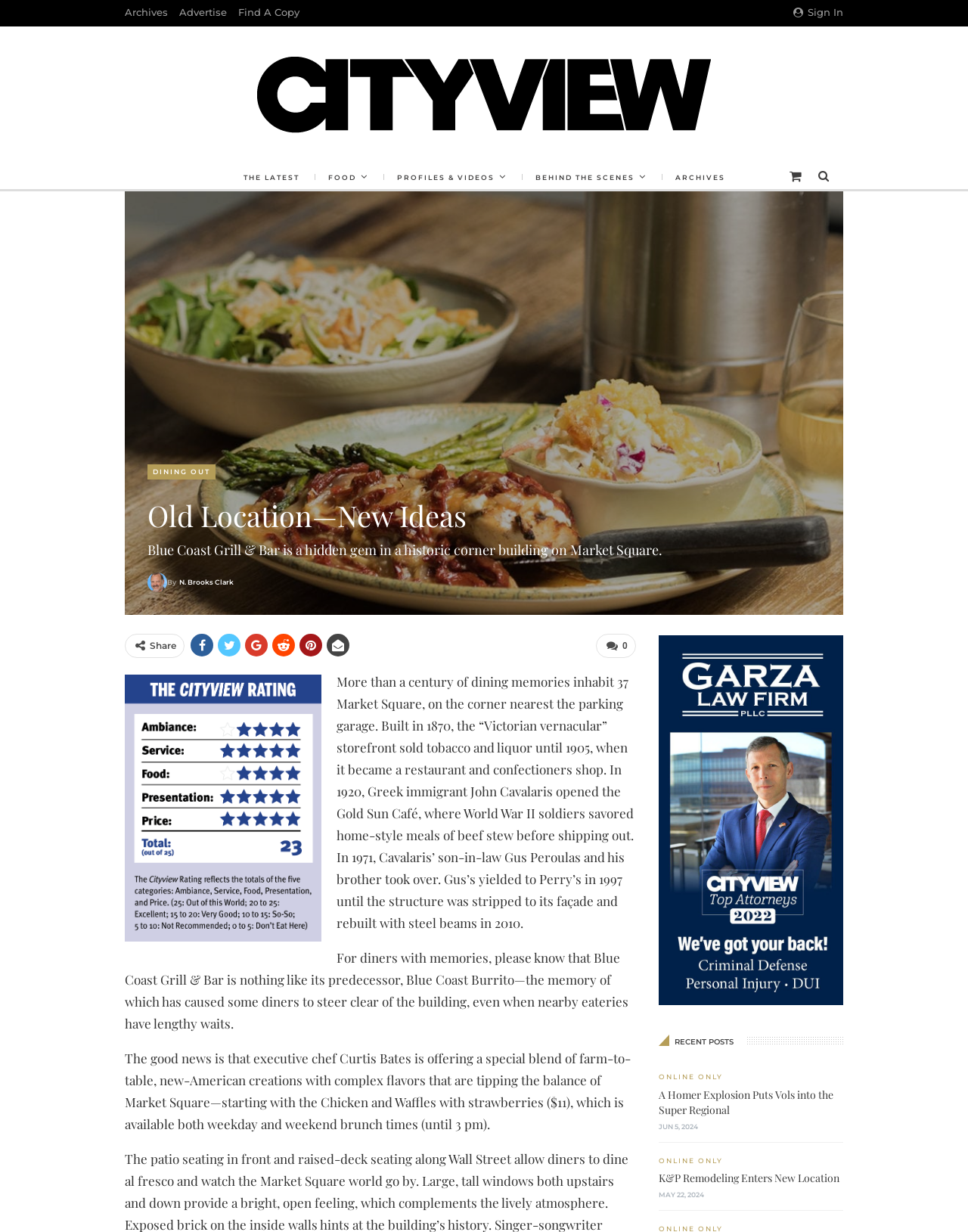Provide a comprehensive caption for the webpage.

This webpage is about Cityview, a publication that features articles and news about food, profiles, and behind-the-scenes stories. At the top right corner, there is a sign-in link and several navigation links, including "Archives", "Advertise", and "Find A Copy". Below these links, there is a prominent image of the Cityview logo.

The main content of the webpage is an article about Blue Coast Grill & Bar, a restaurant located in a historic building on Market Square. The article is divided into several sections, with headings and paragraphs of text. The first section introduces the restaurant's location and its history, dating back to 1870. The second section discusses the restaurant's previous incarnation as Blue Coast Burrito and how it has been revamped.

Below the article, there are several links to social media platforms, including Facebook, Twitter, and Instagram. There is also a "Share" button and a link to "0" comments.

On the right side of the webpage, there is a section titled "RECENT POSTS" with several links to online-only articles, including "A Homer Explosion Puts Vols into the Super Regional" and "K&P Remodeling Enters New Location". Each article has a timestamp, with the most recent one dated June 5, 2024.

Overall, the webpage has a clean and organized layout, with clear headings and concise text. The use of images and links adds visual interest and provides additional information for readers.